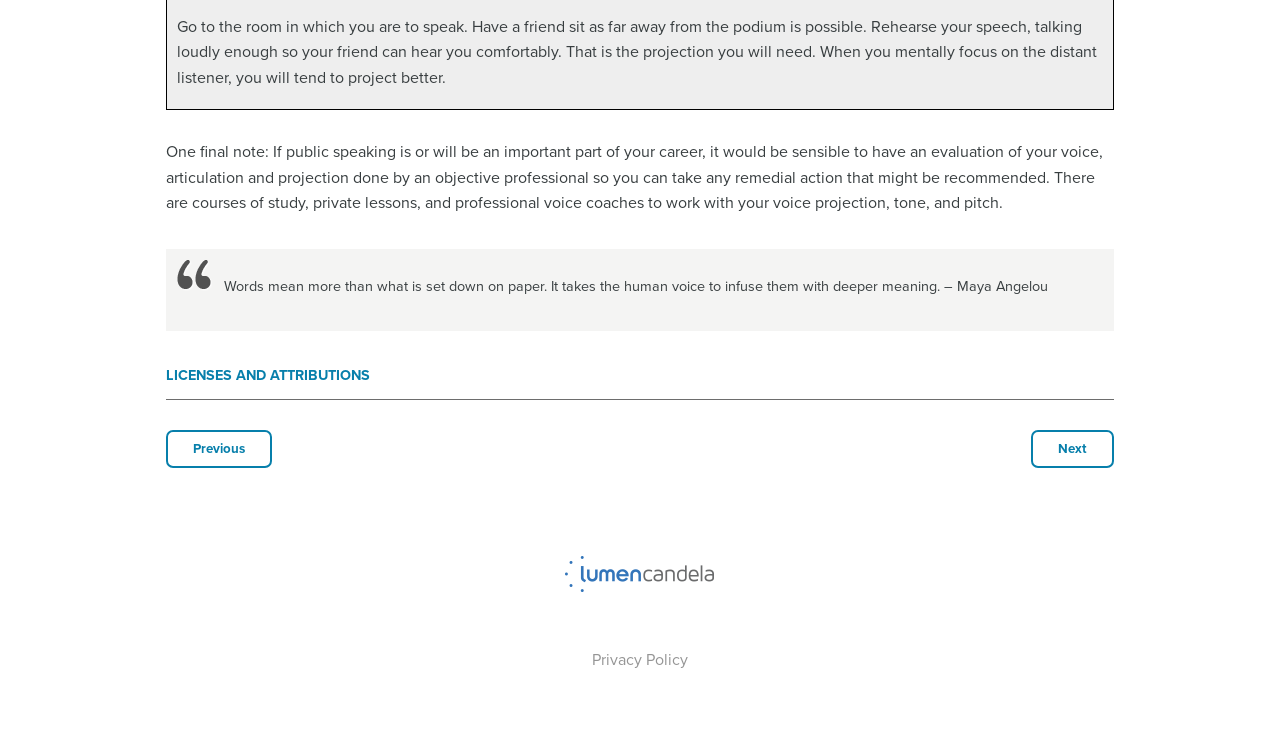Answer the question using only one word or a concise phrase: What is the purpose of rehearsing a speech?

To project better